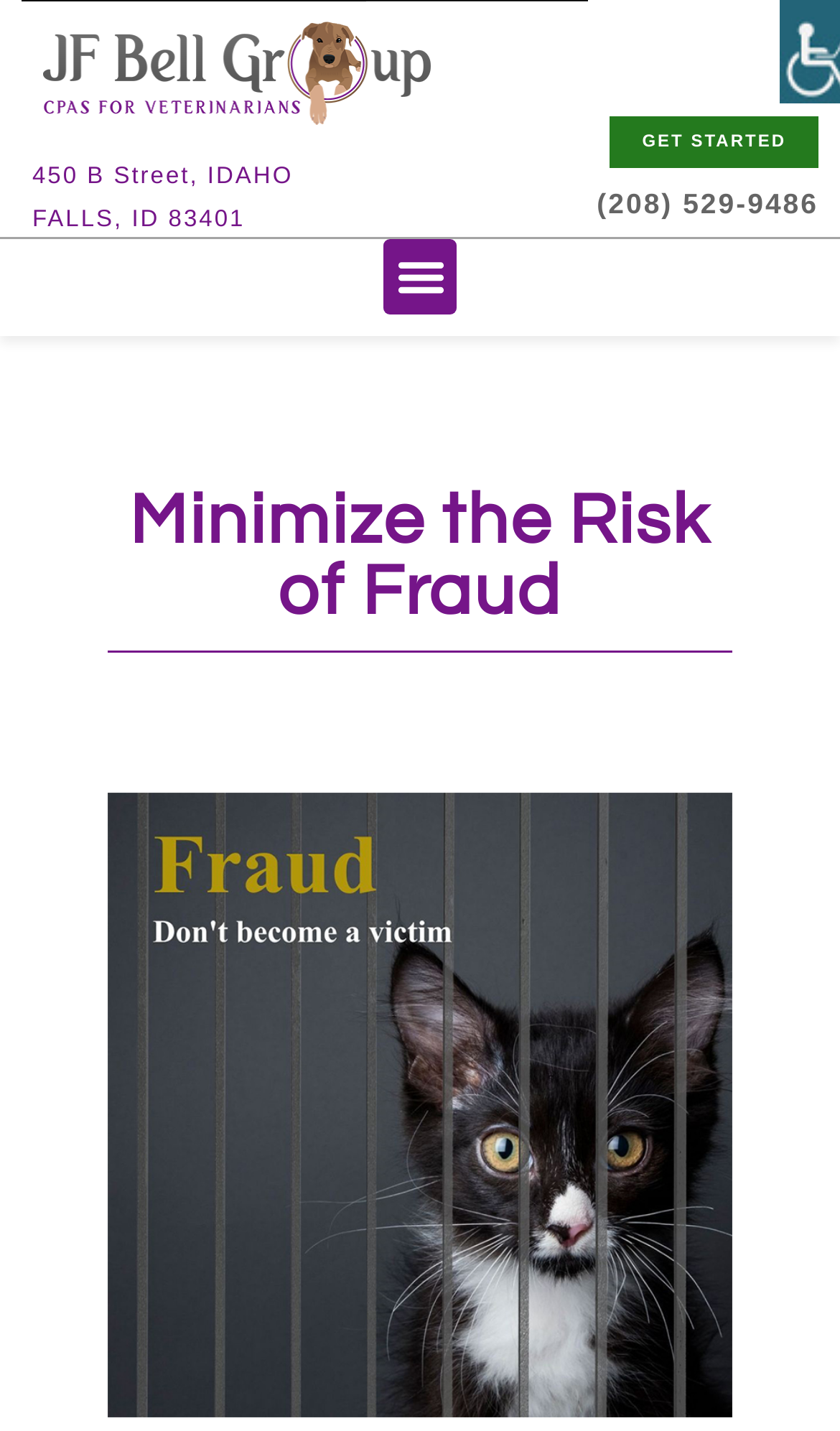Using the description "Menu", locate and provide the bounding box of the UI element.

[0.456, 0.167, 0.544, 0.219]